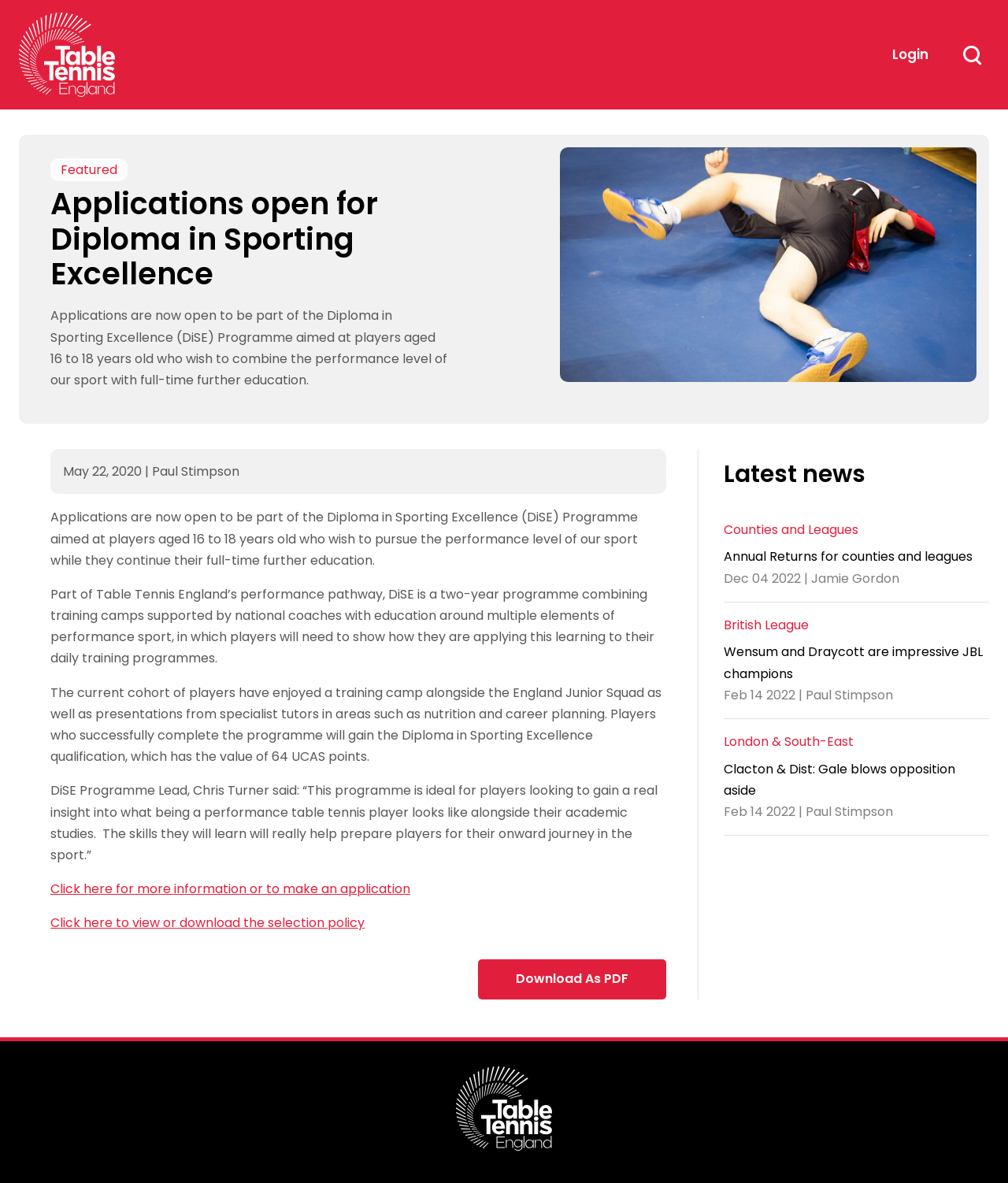Based on the image, provide a detailed response to the question:
Who is the DiSE Programme Lead?

The answer can be found in the paragraph that starts with 'DiSE Programme Lead, Chris Turner said: “This programme is ideal for players looking to gain a real insight into what being a performance table tennis player looks like alongside their academic studies.”'